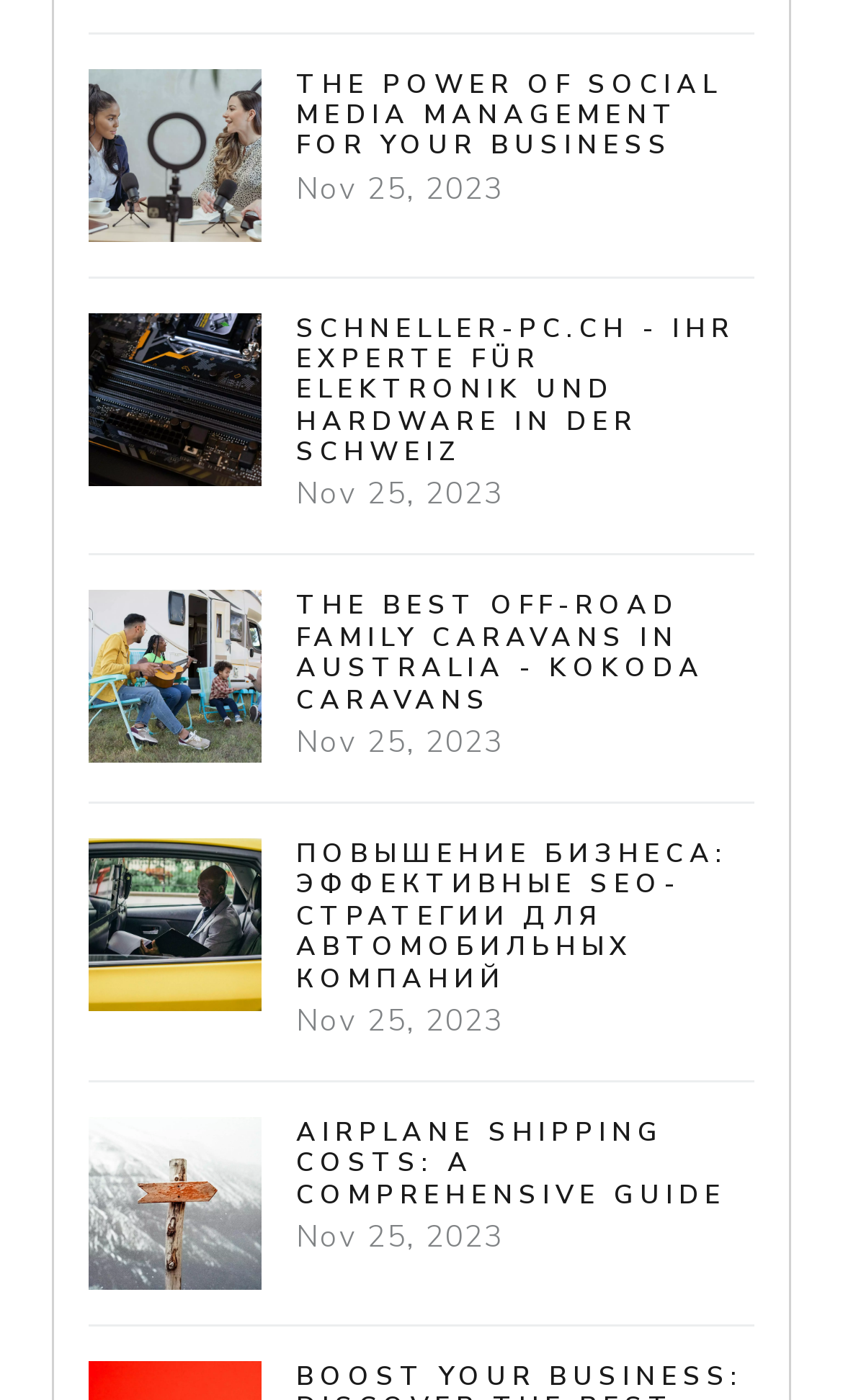Provide your answer to the question using just one word or phrase: What is the language of the fourth link?

Russian